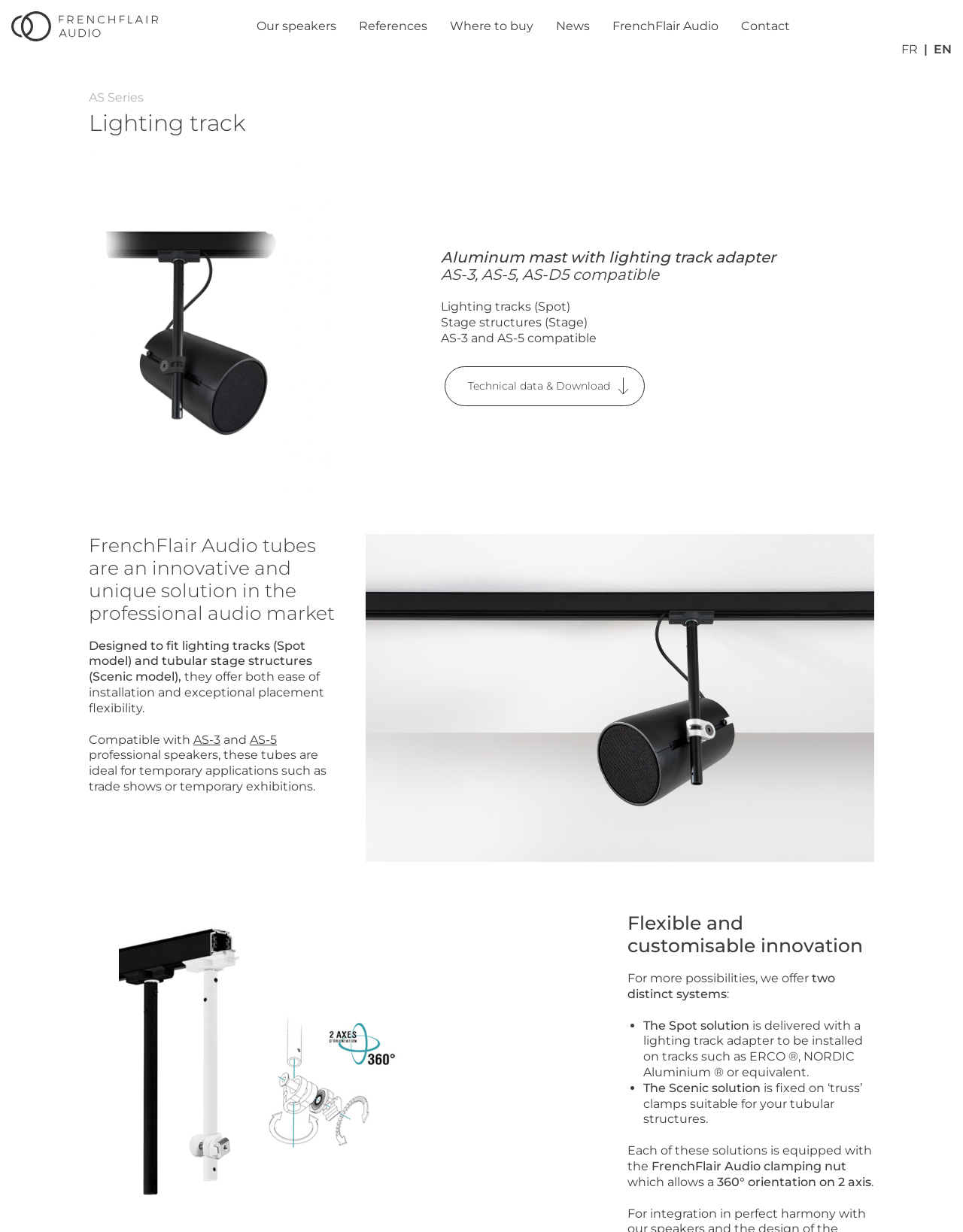What is the purpose of the FrenchFlair Audio clamping nut?
Please provide a comprehensive answer based on the information in the image.

I found the purpose of the FrenchFlair Audio clamping nut by reading the text that describes it. According to the text, the clamping nut 'allows a 360° orientation on 2 axis', which suggests that it provides flexibility in the orientation of the audio products.